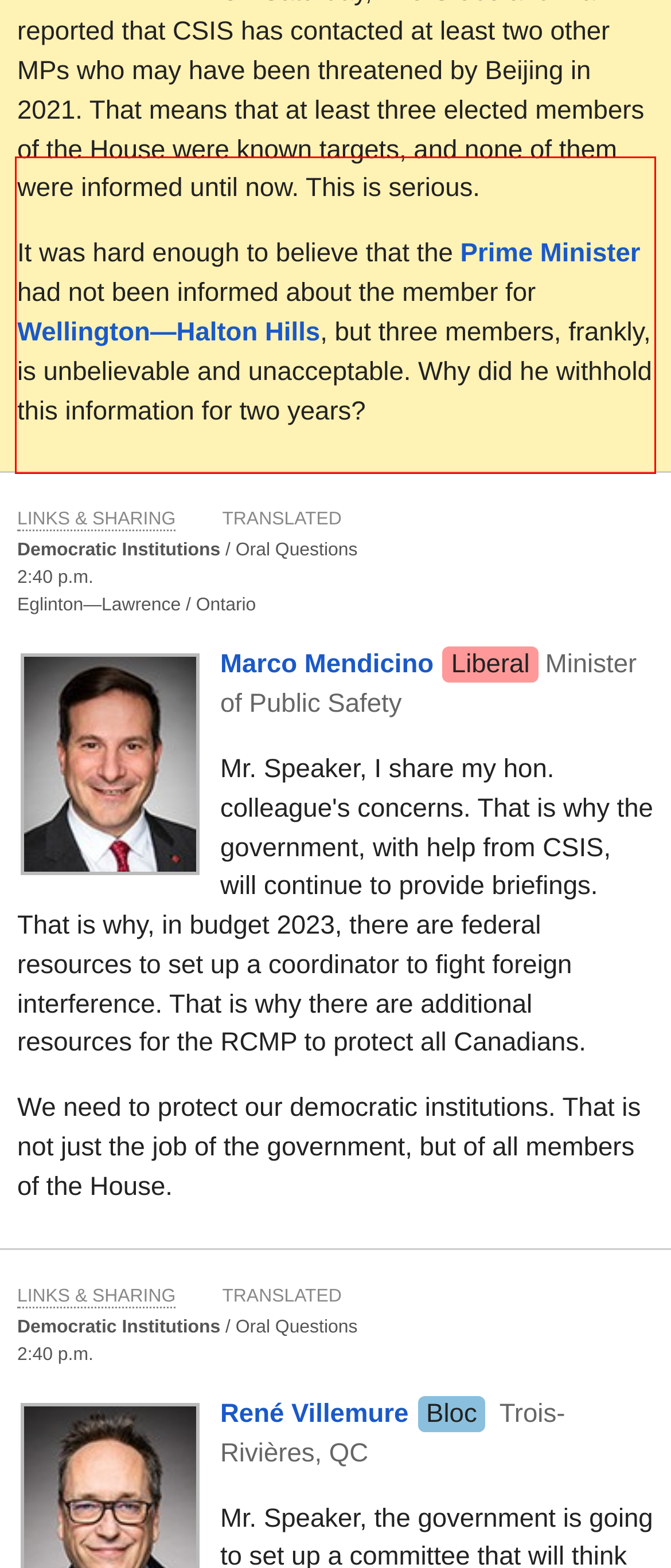Identify the text within the red bounding box on the webpage screenshot and generate the extracted text content.

I will tell members what Jon Reid, president of the Toronto Police Association, has said. He said, “Ensuring the public maintains its confidence in the administration of justice is paramount, and I believe the introduction of Bill C-48, and the clear message being sent by the government that public safety remains a top priority, will help victims of crime, as well as all Canadians”.